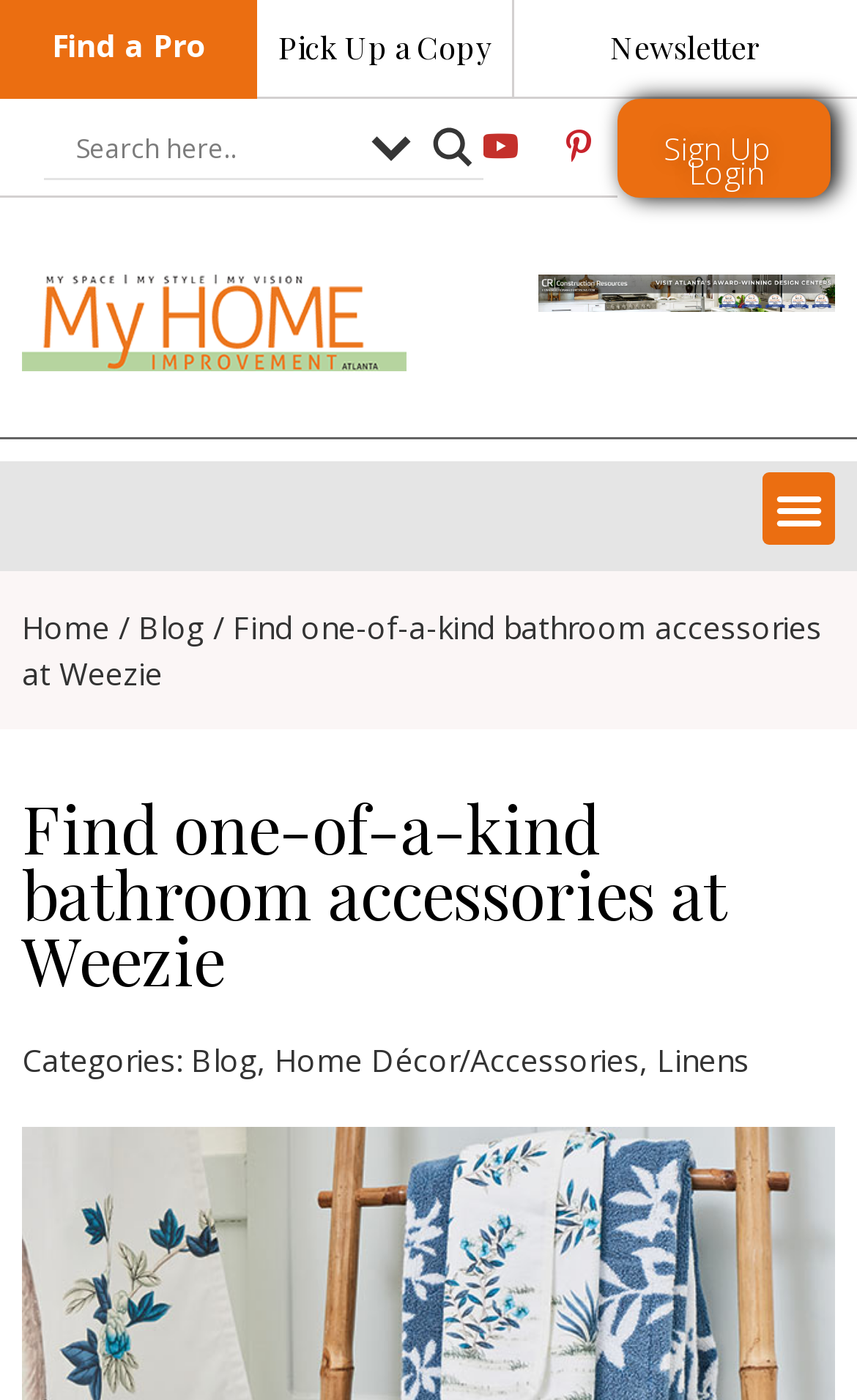Please mark the clickable region by giving the bounding box coordinates needed to complete this instruction: "Click HPE link".

None